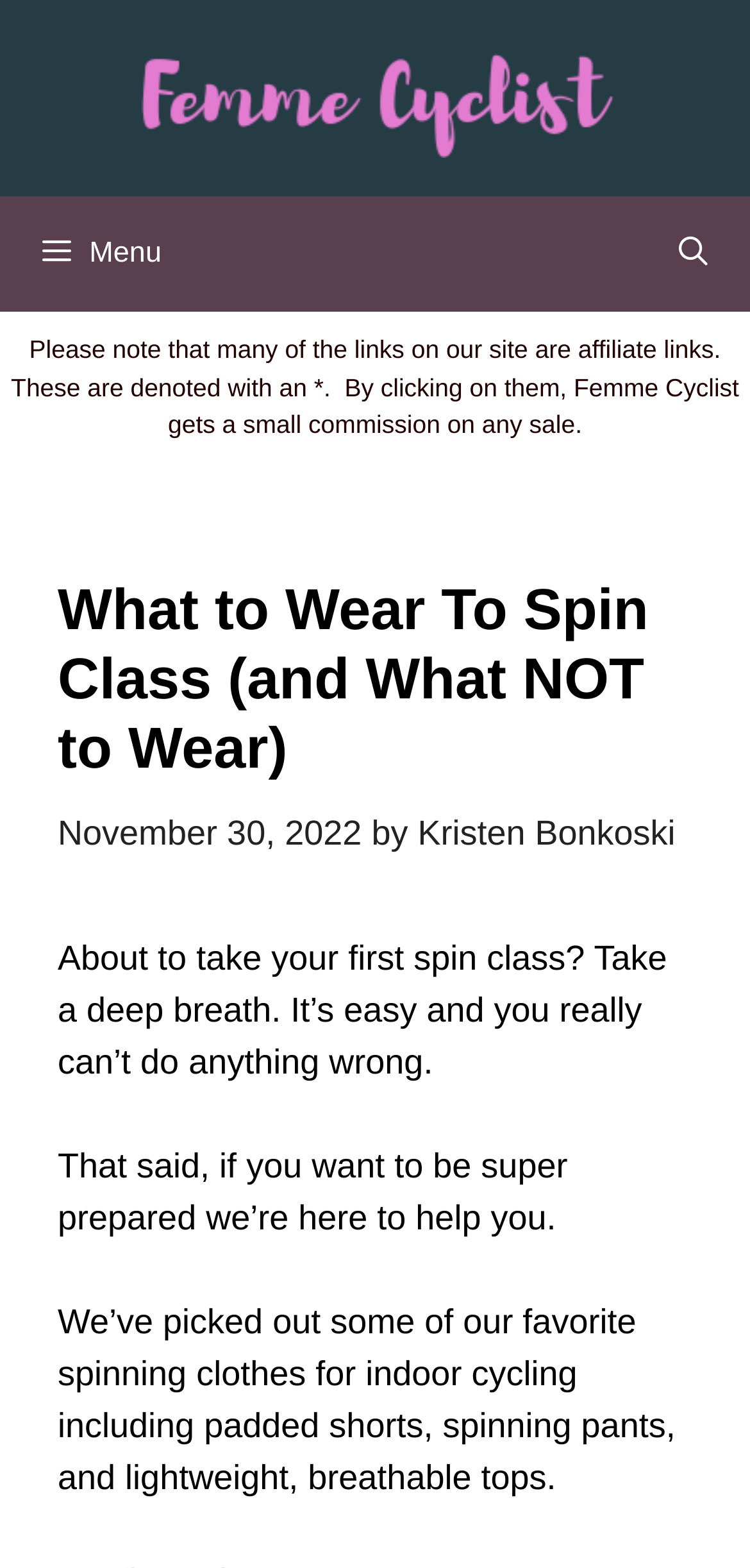Using the details in the image, give a detailed response to the question below:
What is the purpose of the article?

The article starts by saying 'About to take your first spin class? Take a deep breath. It’s easy and you really can’t do anything wrong.' and then proceeds to offer advice on what to wear, indicating that the purpose of the article is to help readers prepare for their first spin class.